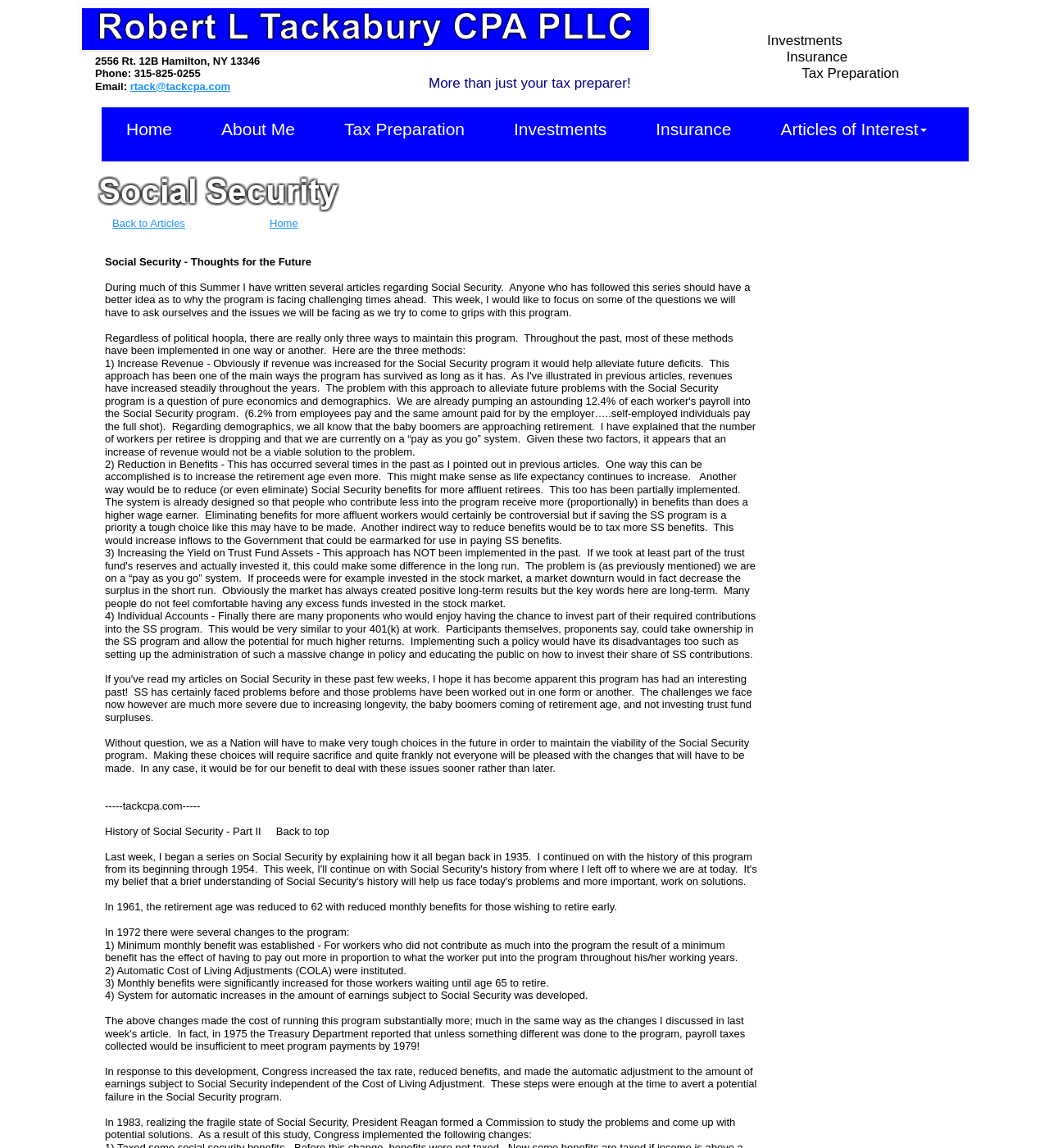Find the bounding box coordinates of the element you need to click on to perform this action: 'Click on 'Home''. The coordinates should be represented by four float values between 0 and 1, in the format [left, top, right, bottom].

[0.257, 0.189, 0.284, 0.2]